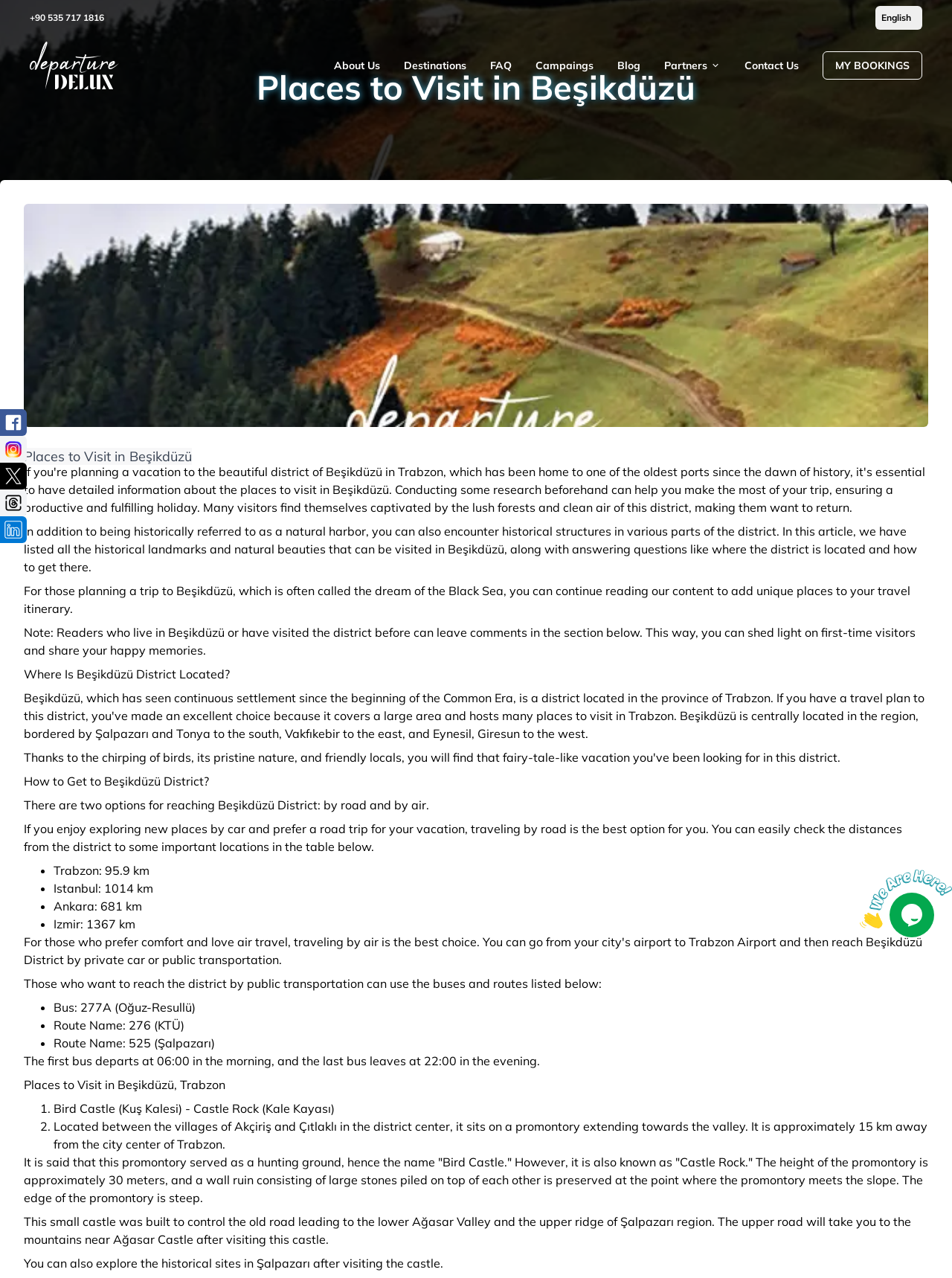Can you specify the bounding box coordinates of the area that needs to be clicked to fulfill the following instruction: "Go to About Us"?

[0.351, 0.045, 0.399, 0.057]